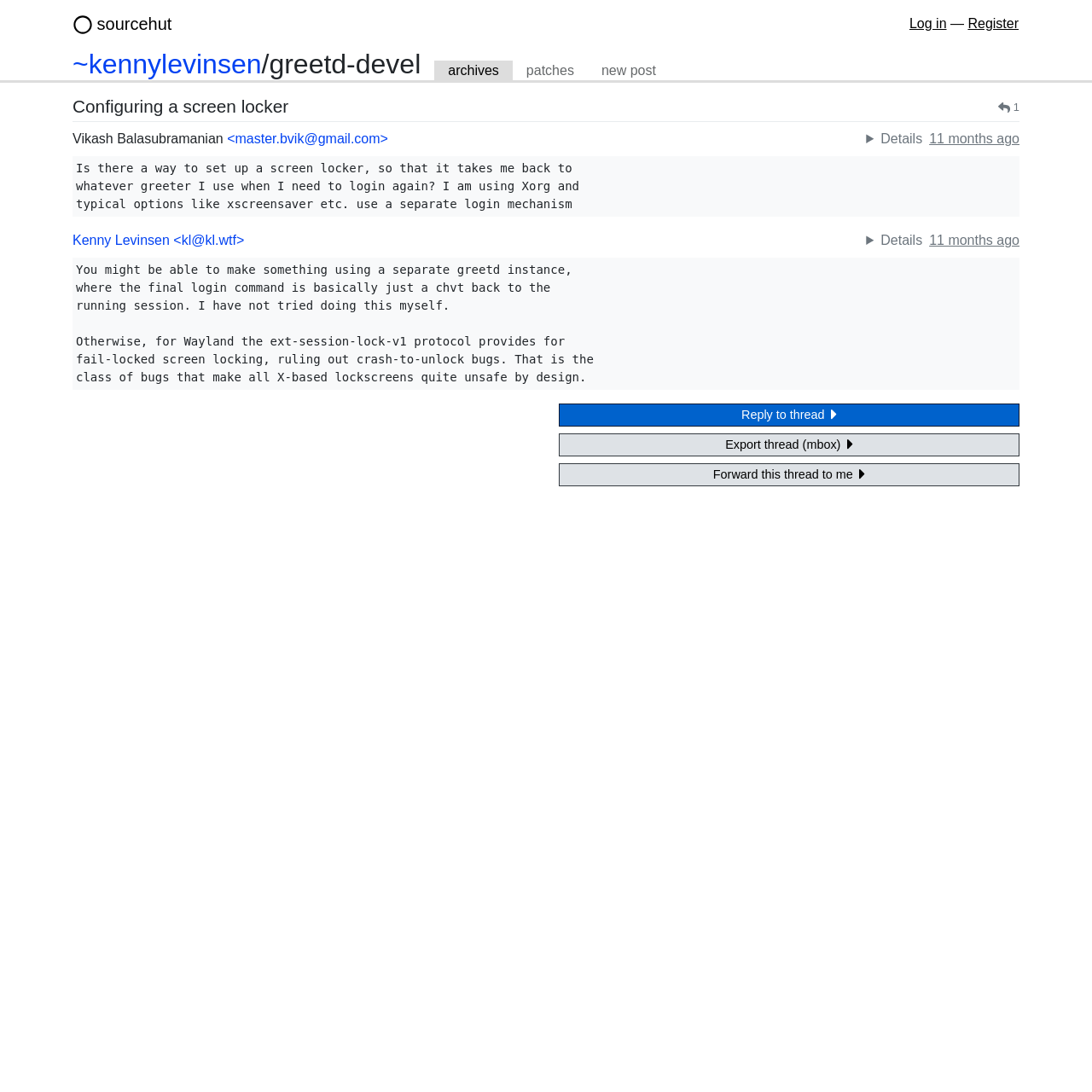What is the purpose of the 'Forward this thread to me' button?
Based on the visual, give a brief answer using one word or a short phrase.

To forward the thread to the user